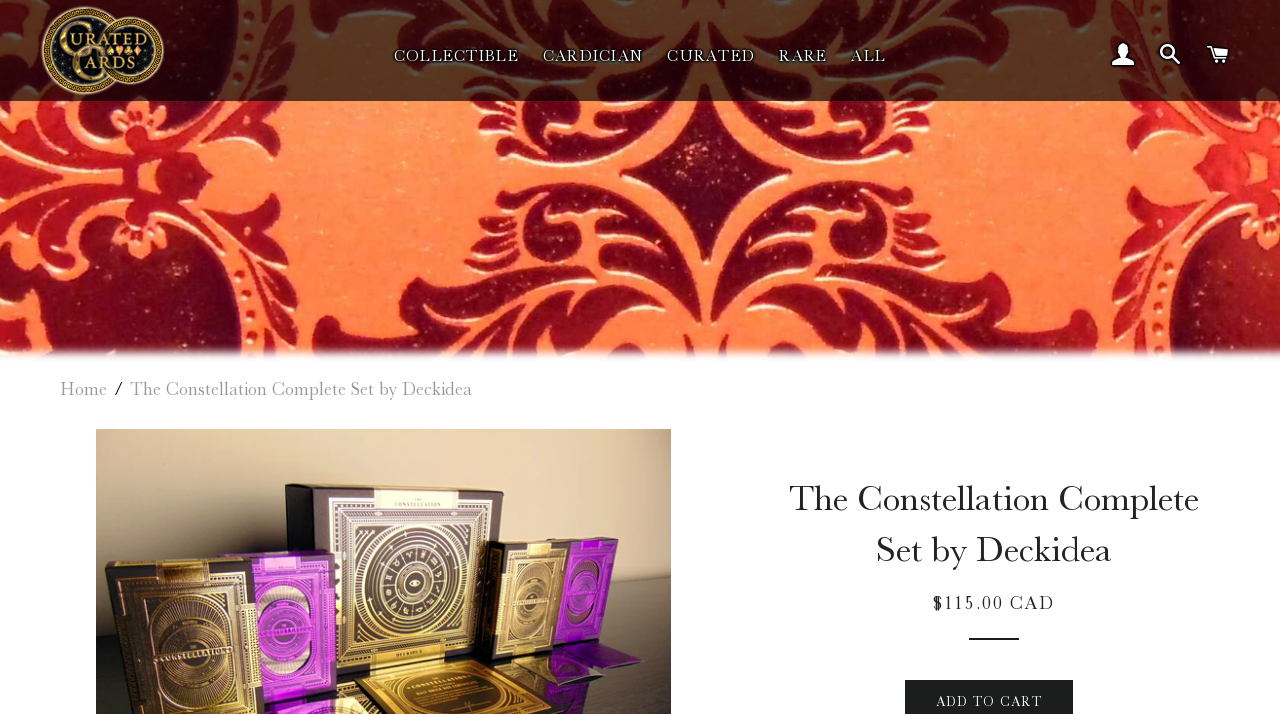Determine the bounding box of the UI component based on this description: "Privacy Policy". The bounding box coordinates should be four float values between 0 and 1, i.e., [left, top, right, bottom].

None